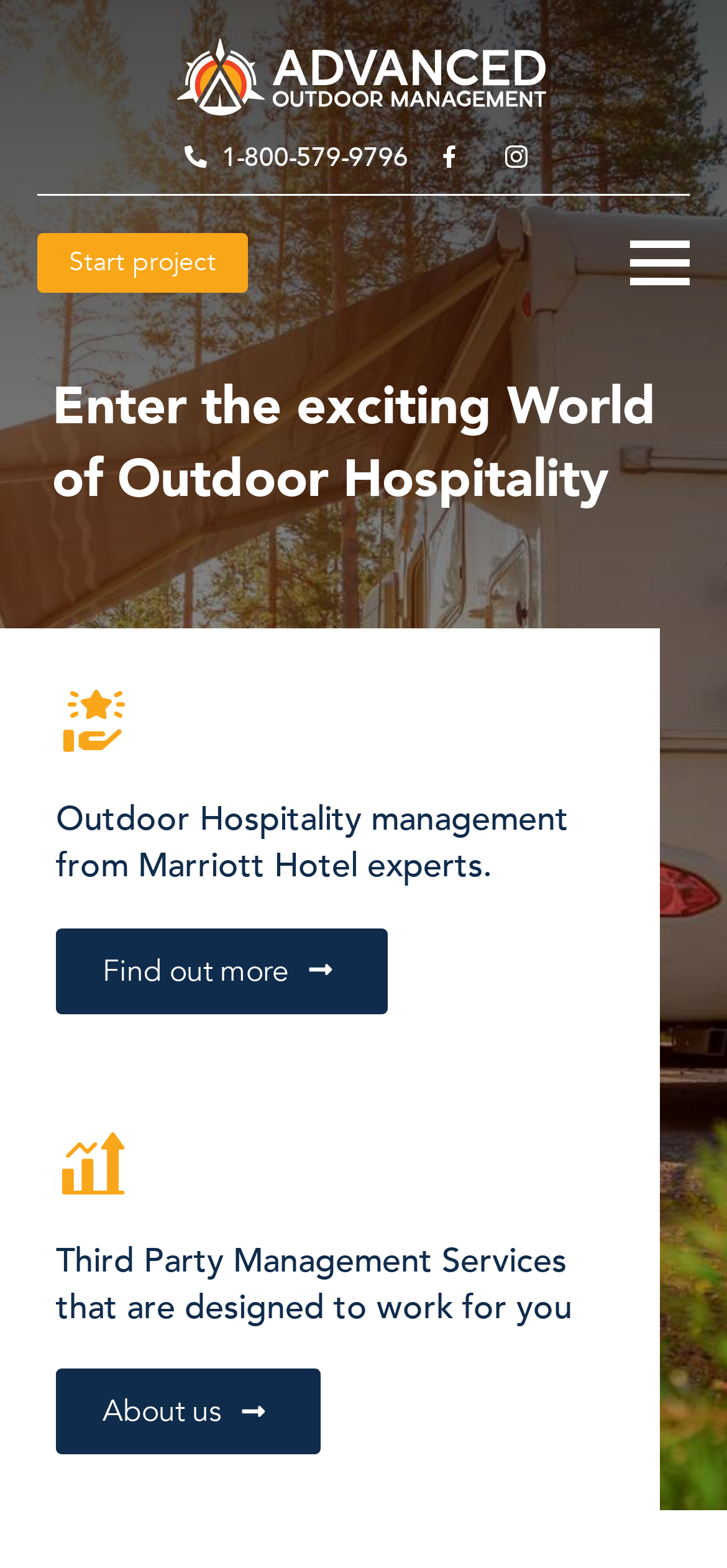Provide an in-depth caption for the webpage.

The webpage is about Advanced Outdoor Management (AOM), a full-service outdoor hospitality consulting and management firm. At the top of the page, there is a large figure with an image, taking up most of the width. Below this, there are three icons with links, aligned horizontally, with a phone number "1-800-579-9796" in between. 

On the top-left corner, there is a link "Start project". Next to it, there is a button "Open Menu" that controls a menu. 

The main content of the page starts with a heading that reads "Enter the exciting World of Outdoor Hospitality" in two lines. Below this, there is a small image, followed by a paragraph of text that describes the company as "Outdoor Hospitality management from Marriott Hotel experts." 

Underneath, there is a link "Find out more" with a small image above and below it. The next section is headed by "Third Party Management Services that are designed to work for you". Finally, at the bottom, there is a link "About us".